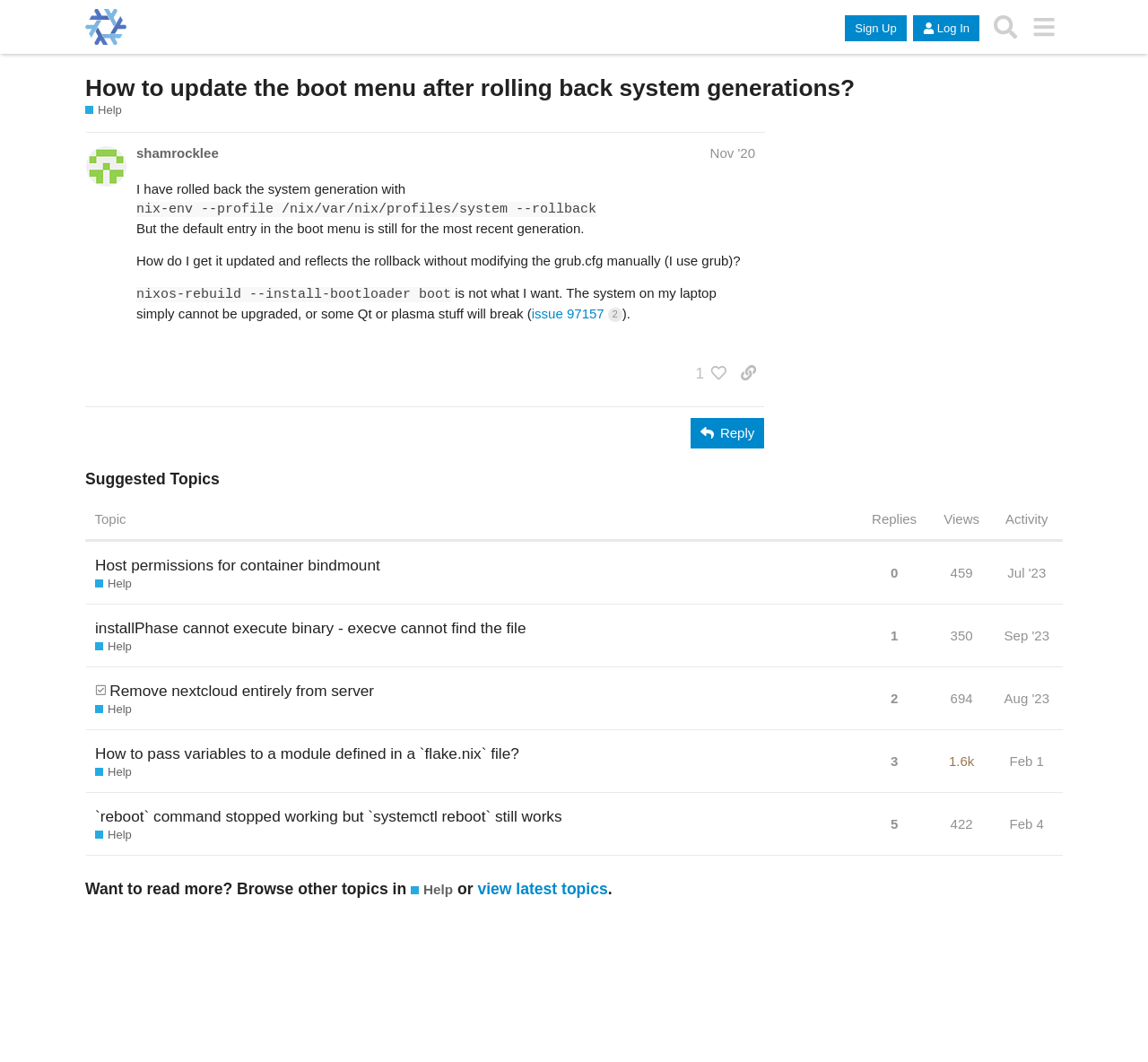From the webpage screenshot, identify the region described by Host permissions for container bindmount. Provide the bounding box coordinates as (top-left x, top-left y, bottom-right x, bottom-right y), with each value being a floating point number between 0 and 1.

[0.083, 0.511, 0.331, 0.553]